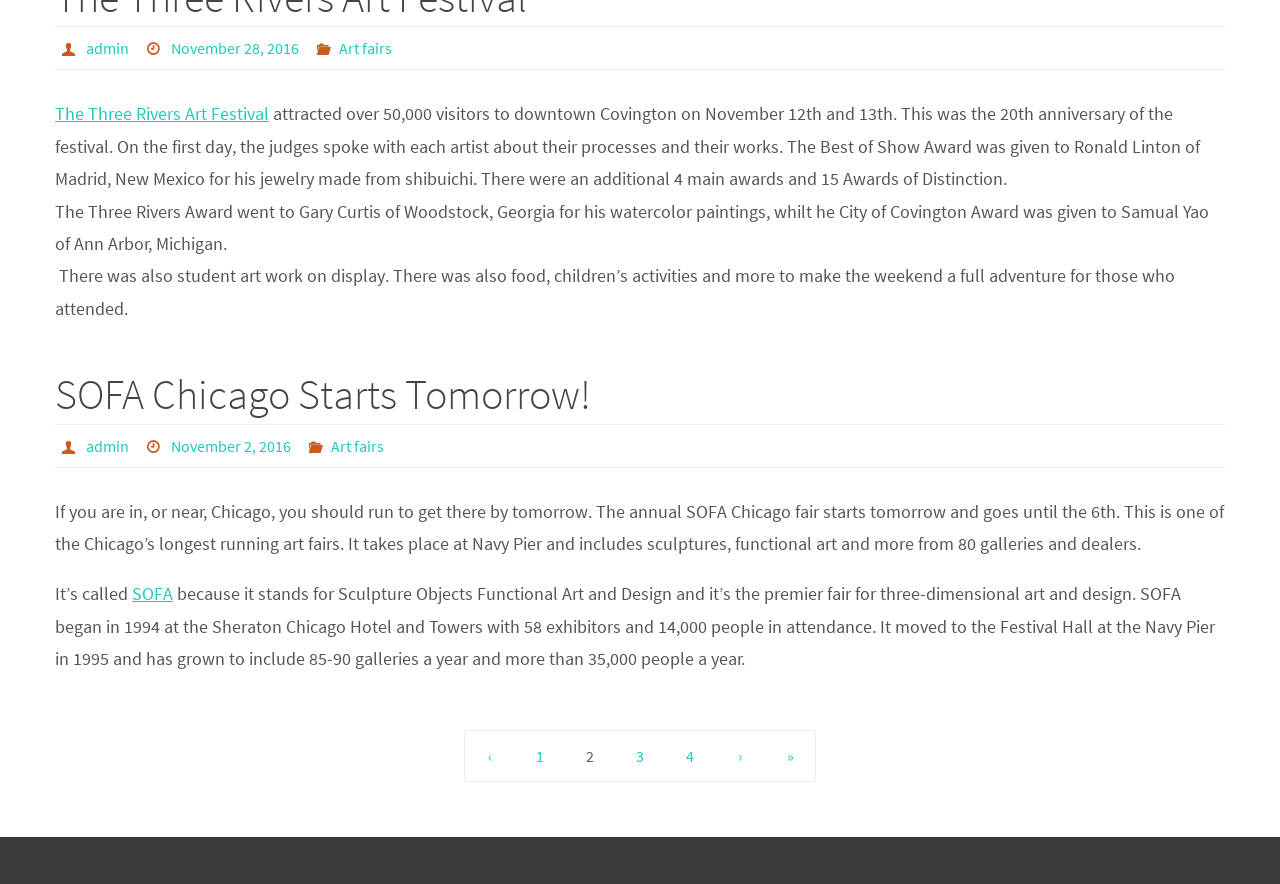What is the award given to Ronald Linton of Madrid, New Mexico?
By examining the image, provide a one-word or phrase answer.

Best of Show Award